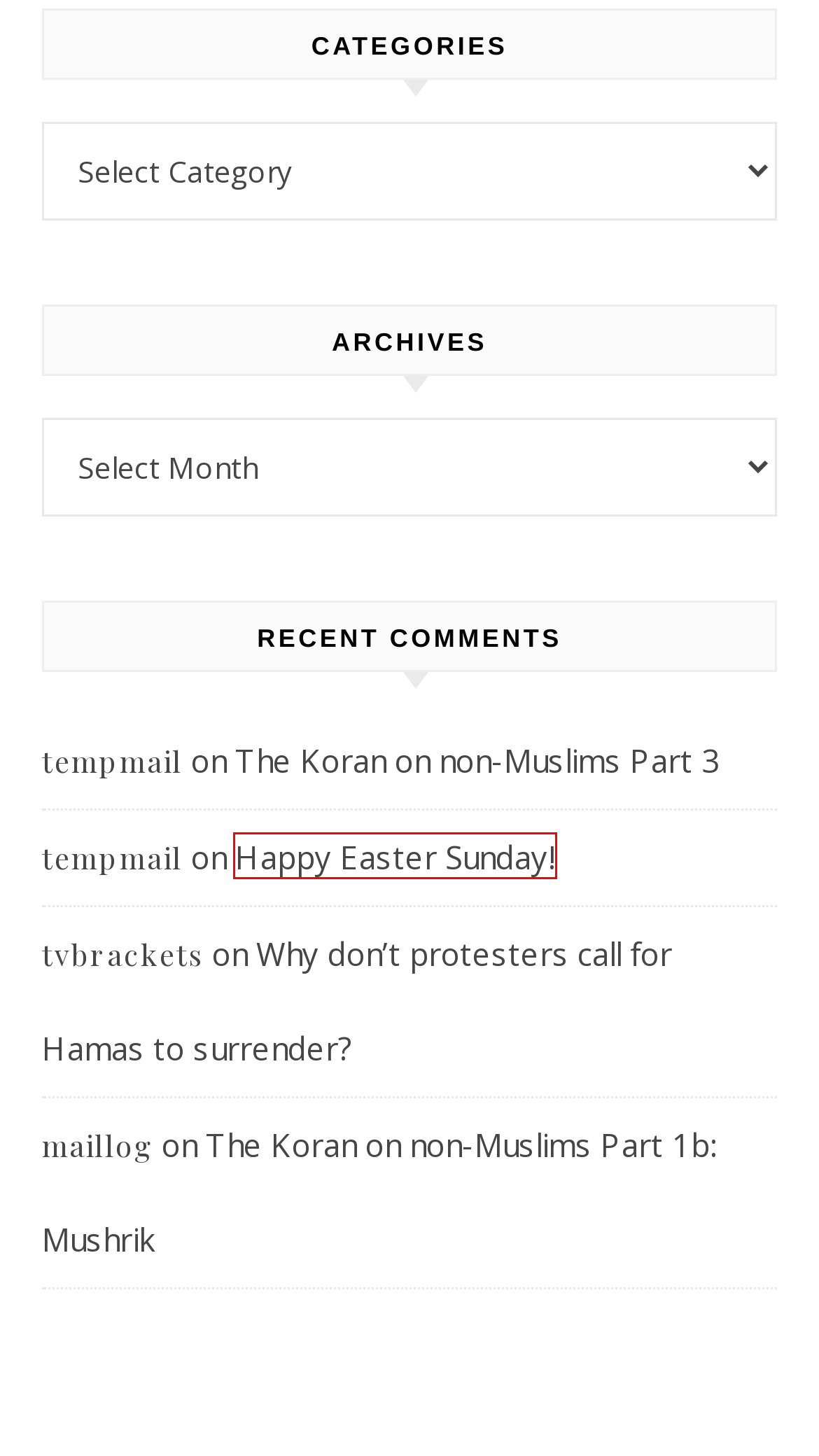A screenshot of a webpage is given, featuring a red bounding box around a UI element. Please choose the webpage description that best aligns with the new webpage after clicking the element in the bounding box. These are the descriptions:
A. Home - TV Brackets
B. It Ain’t What You Say, It’s The Way That You Say It – Harry's Place
C. Antisemitism Awareness Act 2023 – Harry's Place
D. Why don’t protesters call for Hamas to surrender? – Harry's Place
E. The Koran on non-Muslims Part 1b: Mushrik – Harry's Place
F. OUTSIDE – Harry's Place
G. The Koran on non-Muslims Part 3 – Harry's Place
H. Happy Easter Sunday! – Harry's Place

H